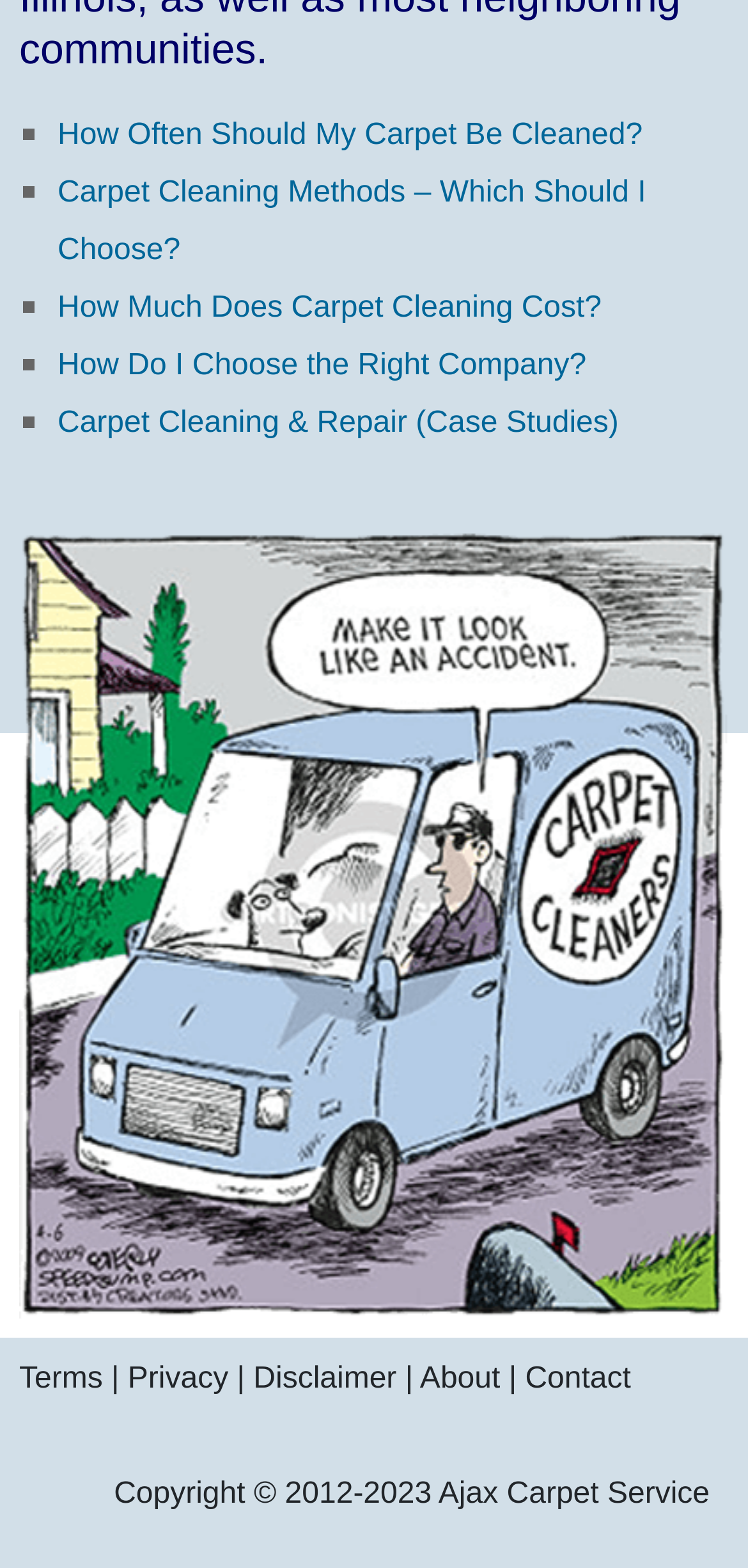Please give a one-word or short phrase response to the following question: 
What is the topic of the first link?

Carpet cleaning frequency